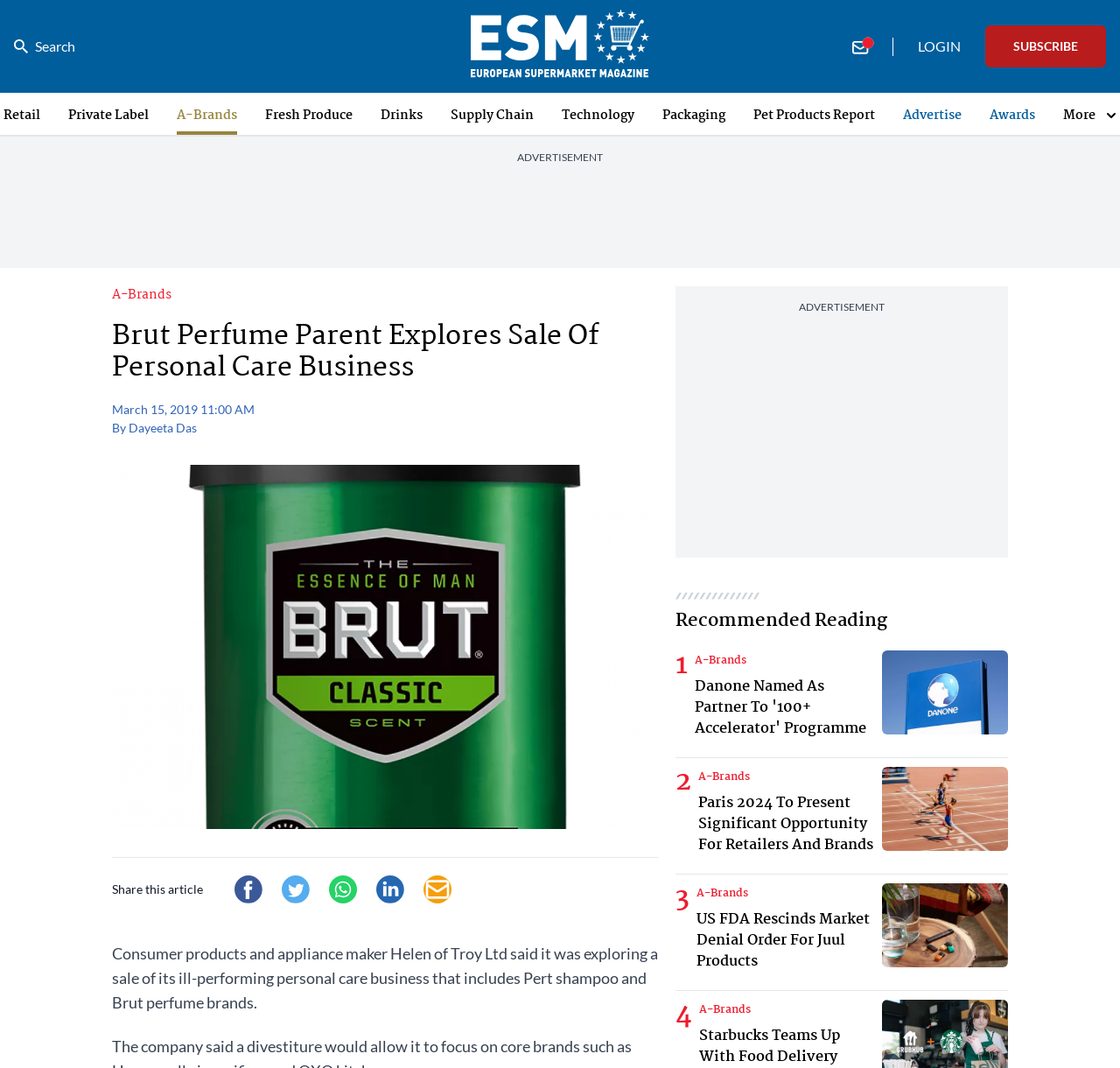Can you find the bounding box coordinates of the area I should click to execute the following instruction: "Login to the website"?

[0.813, 0.034, 0.864, 0.053]